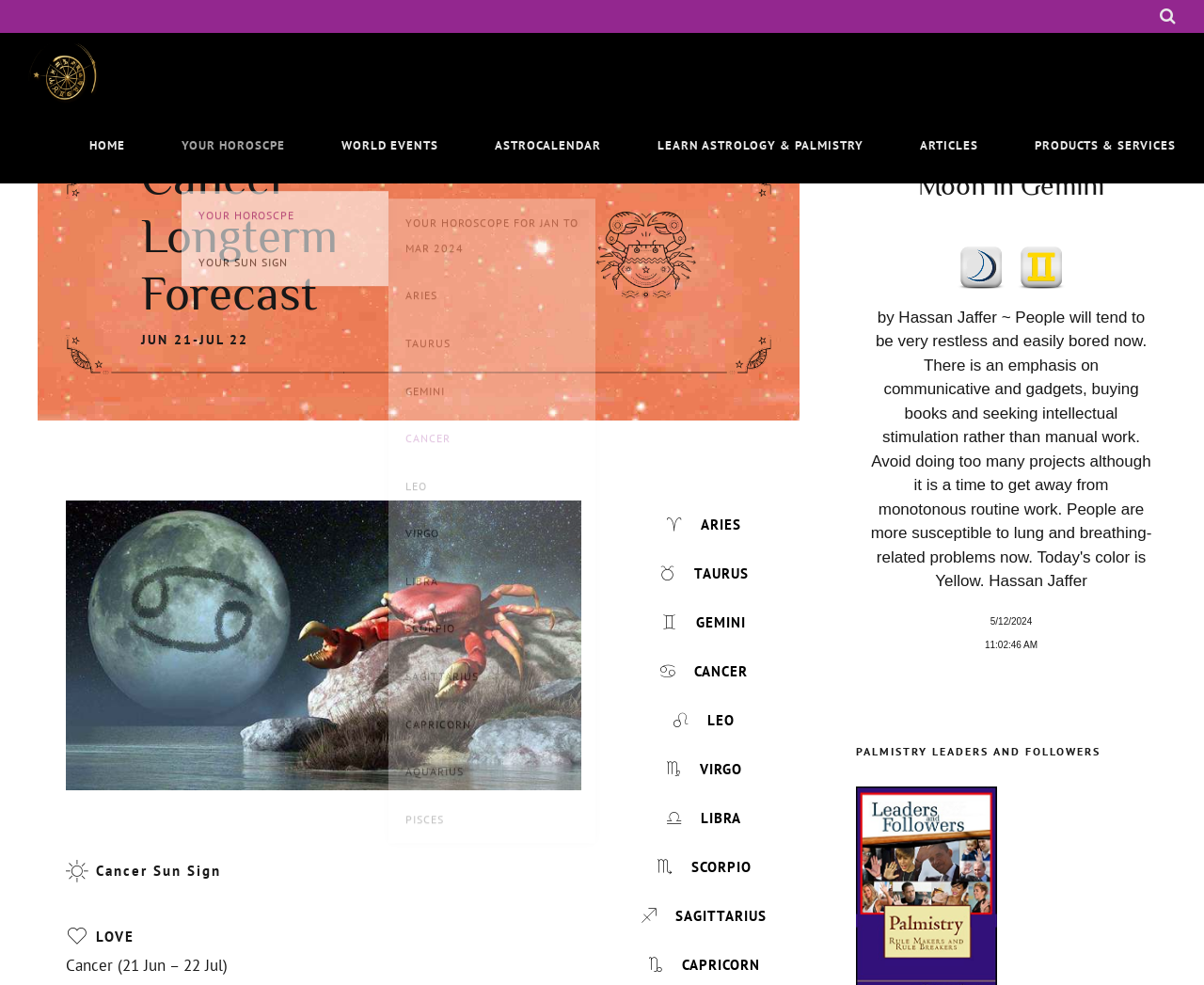Please mark the bounding box coordinates of the area that should be clicked to carry out the instruction: "Read about Cancer Sun Sign".

[0.323, 0.466, 0.495, 0.514]